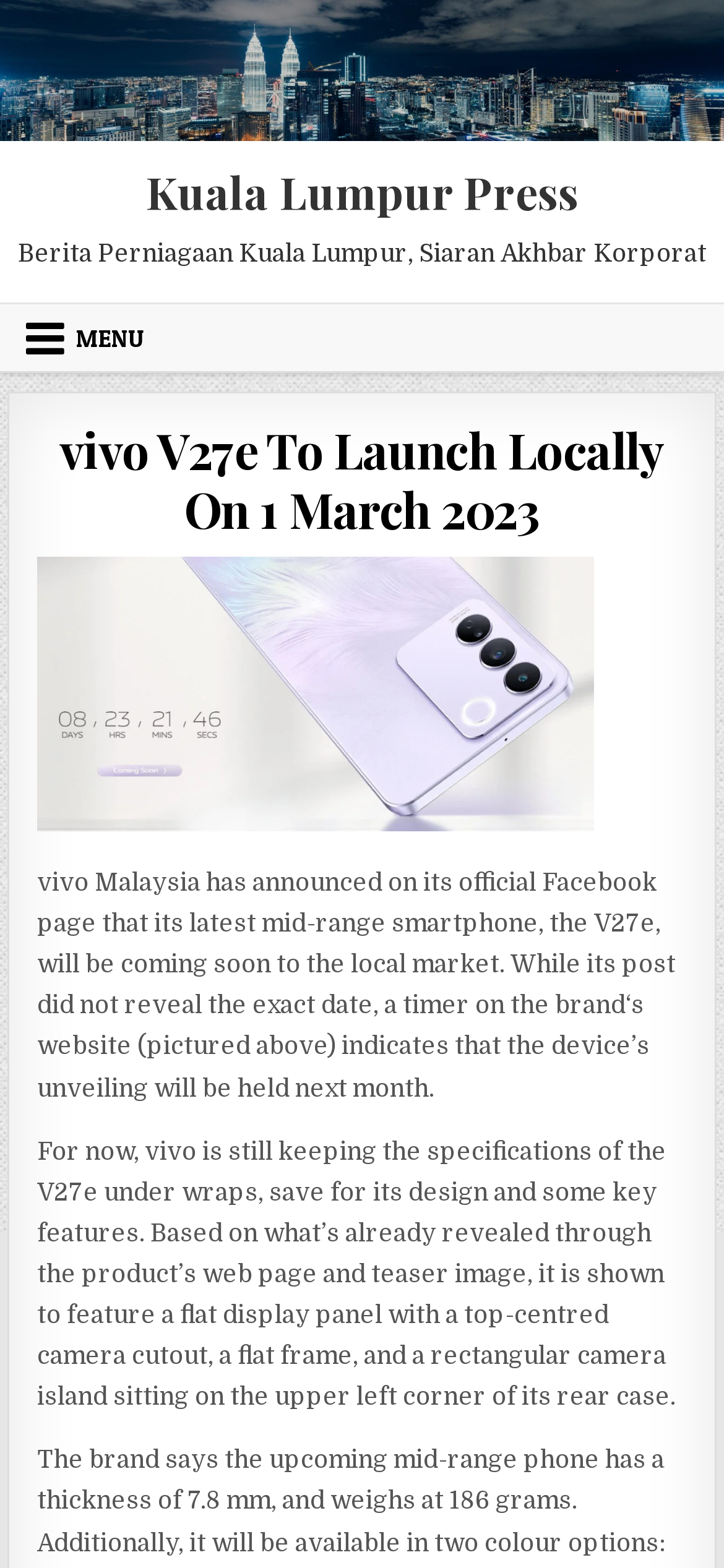Produce a meticulous description of the webpage.

The webpage appears to be a news article about the upcoming launch of the vivo V27e smartphone in Malaysia. At the top of the page, there is a link and a heading that reads "Kuala Lumpur Press". Below this, there is a static text that provides a brief description of the Kuala Lumpur Press.

On the left side of the page, there is a navigation menu labeled "Primary Menu" with a button that can be expanded to reveal more options. To the right of the navigation menu, there is a header section that contains a heading with the title of the news article, "vivo V27e To Launch Locally On 1 March 2023". Below the heading, there is a link with the same title.

Further down, there is an image that appears to be a teaser for the vivo V27e launch in Malaysia. Below the image, there are two blocks of static text that provide more information about the upcoming launch of the smartphone. The first block of text mentions that vivo Malaysia has announced the launch of the V27e on its Facebook page and provides some details about the device's unveiling. The second block of text provides more information about the design and features of the V27e, based on what has been revealed on the product's web page and teaser image.